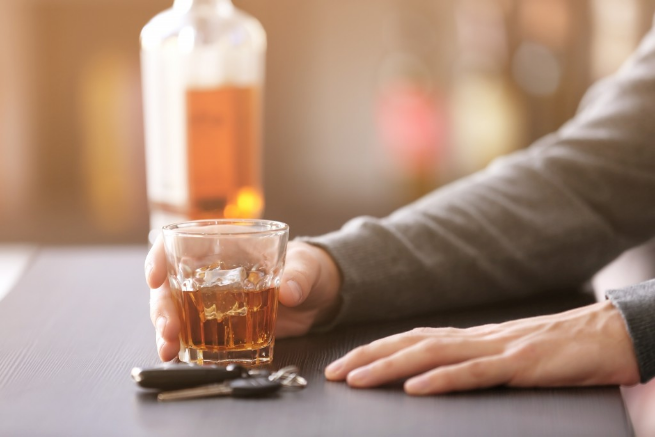What is next to the glass on the table?
Can you offer a detailed and complete answer to this question?

The glass is positioned on a table next to a set of car keys, creating a stark contrast that symbolizes the critical choice between drinking and driving.